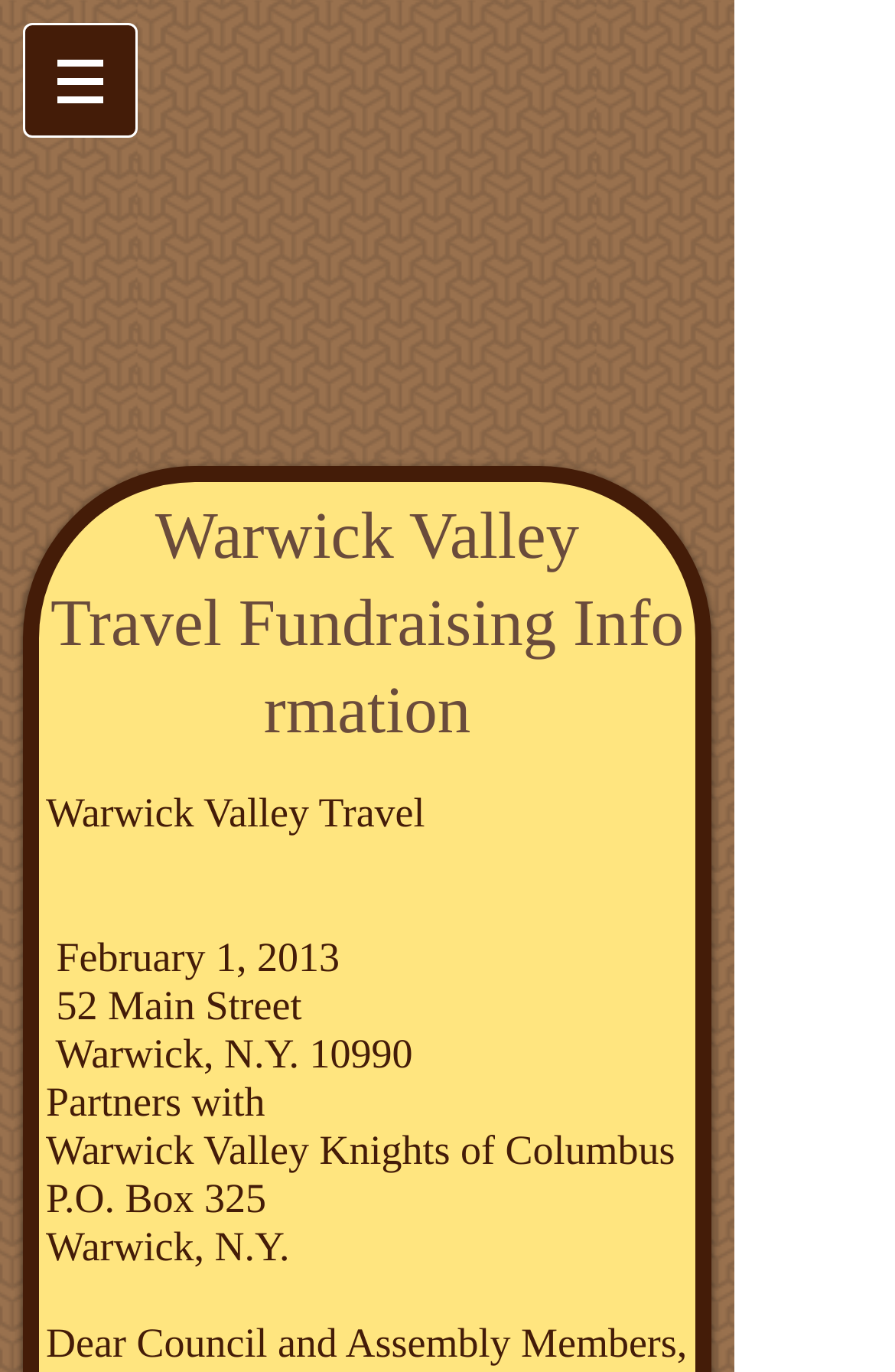Give a concise answer of one word or phrase to the question: 
What is the address of Warwick Valley Travel Agency?

52 Main Street, Warwick, N.Y. 10990